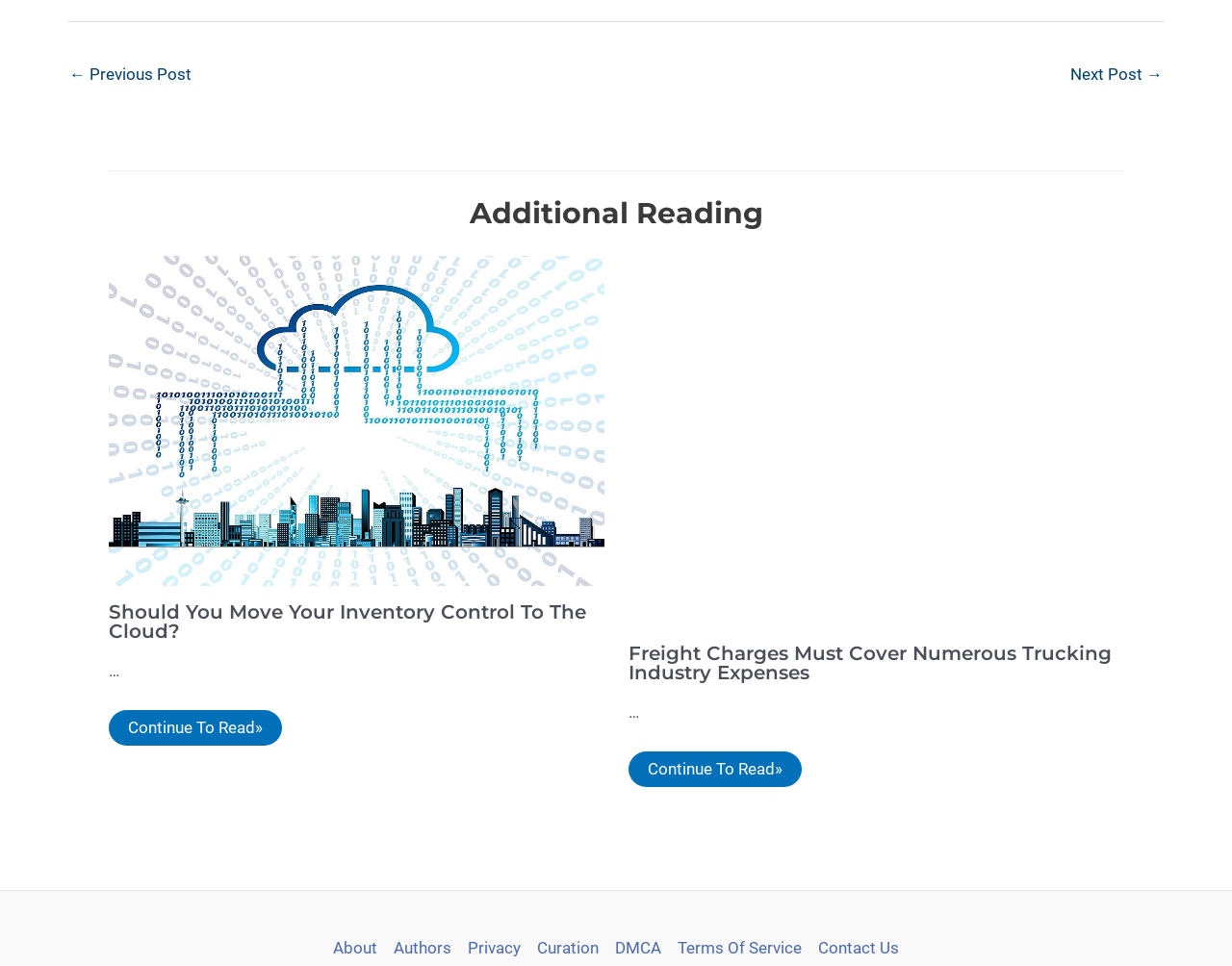Locate the bounding box coordinates of the item that should be clicked to fulfill the instruction: "go to about page".

[0.27, 0.967, 0.313, 0.995]